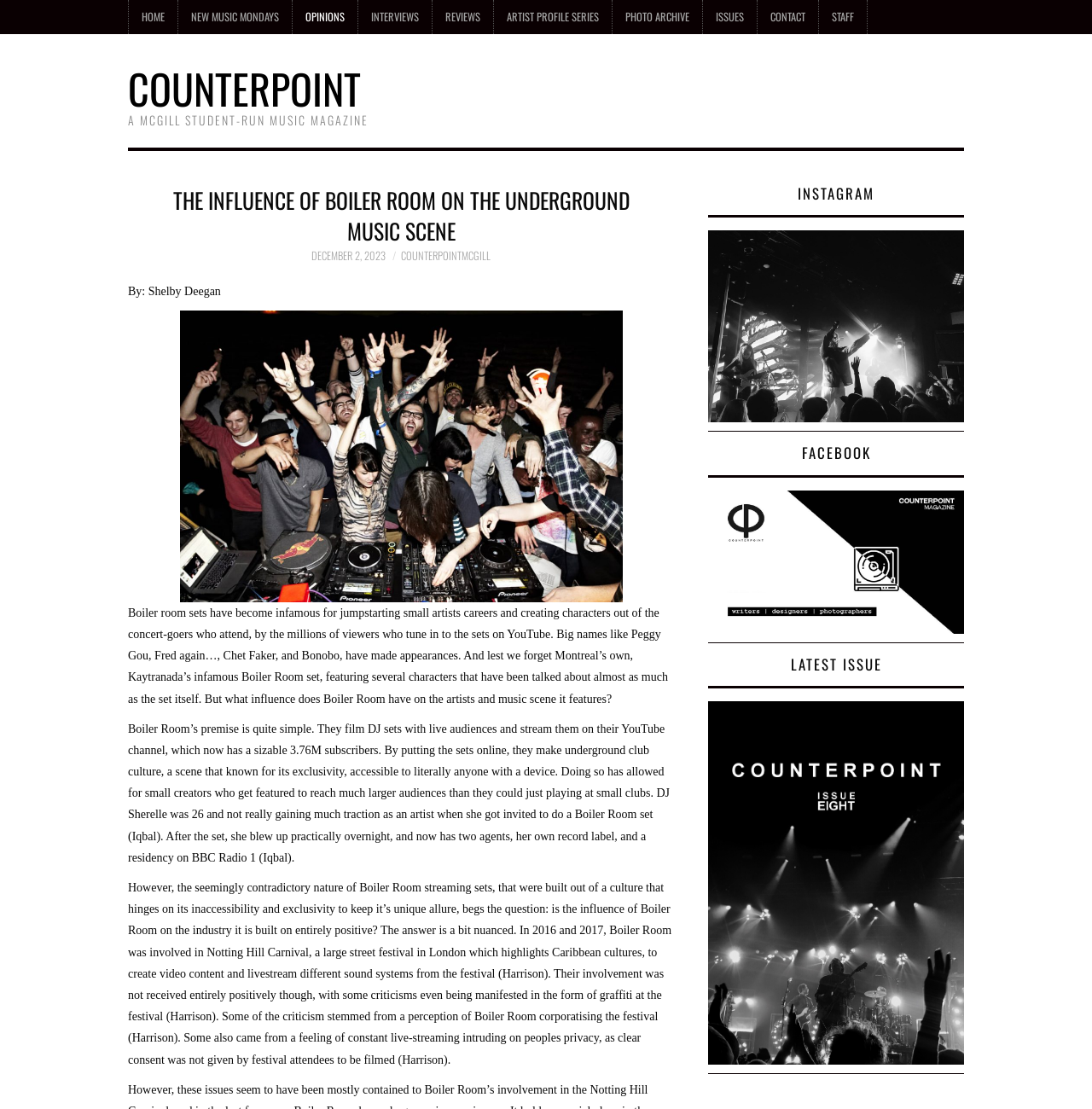Find the bounding box coordinates of the clickable area required to complete the following action: "Visit the COUNTERPOINT page".

[0.117, 0.052, 0.33, 0.107]